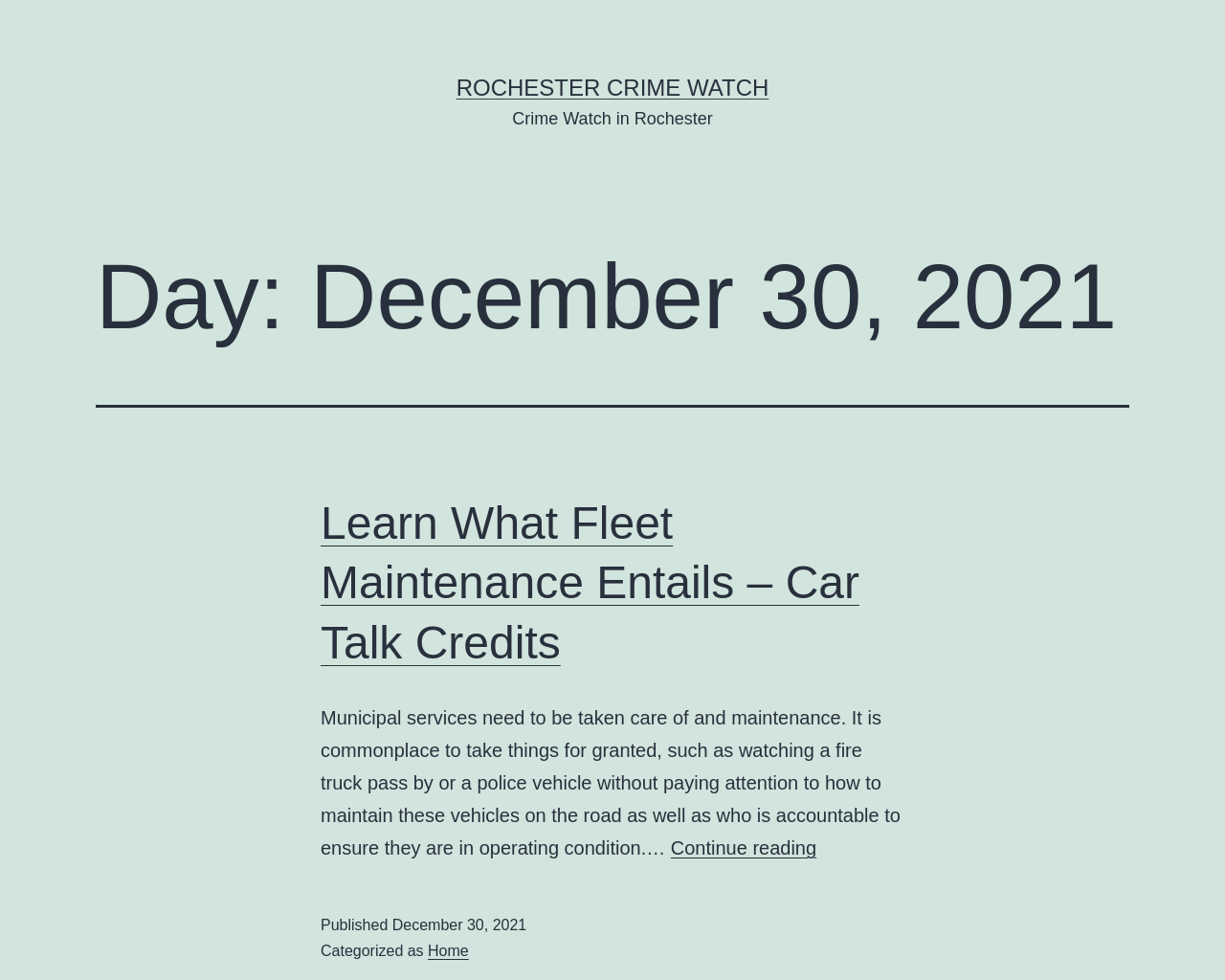Provide a brief response in the form of a single word or phrase:
What is the topic of the article?

Fleet Maintenance